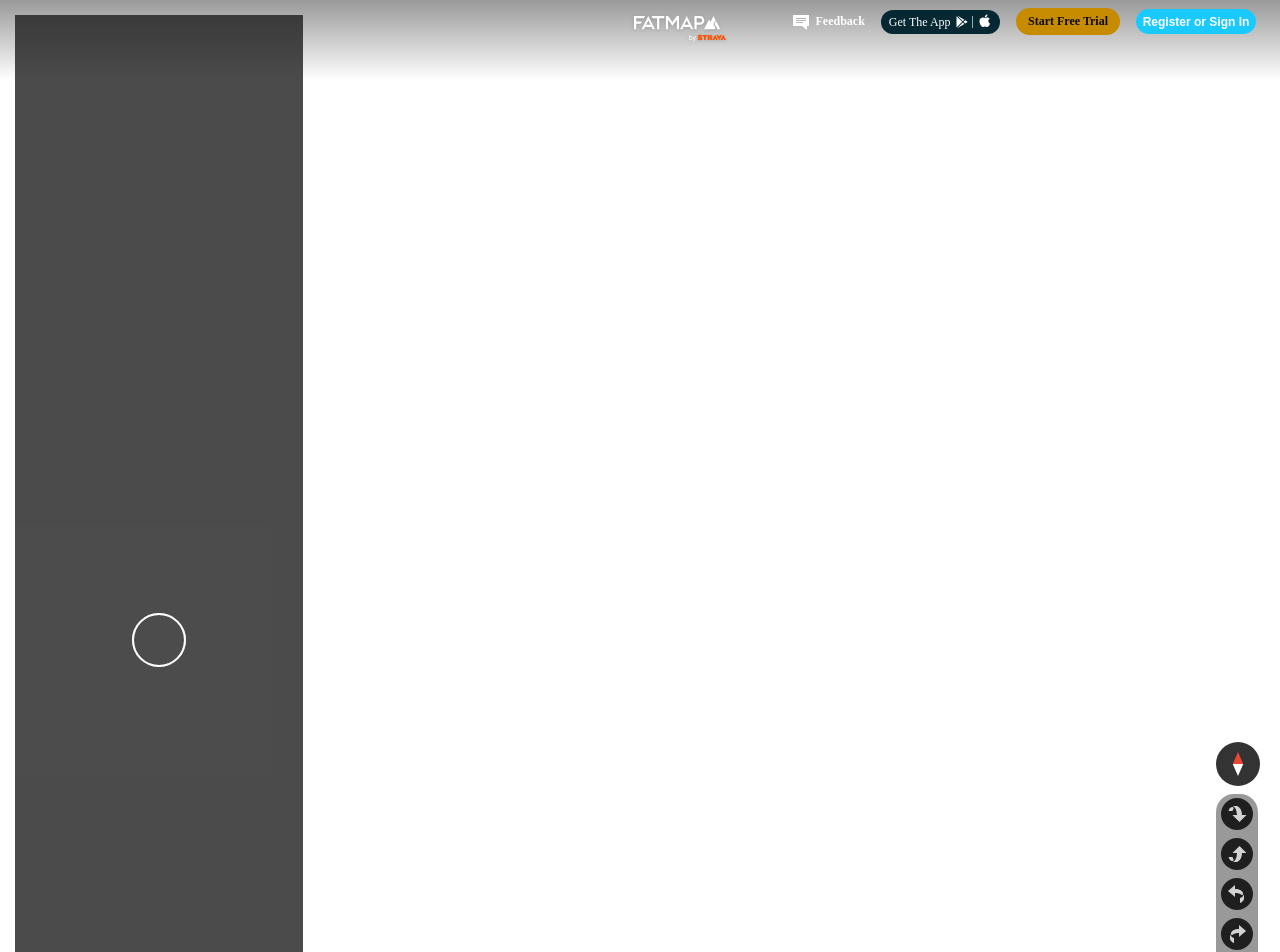What is the function of the 'Tilt the map down' button?
Refer to the image and provide a concise answer in one word or phrase.

To tilt the map